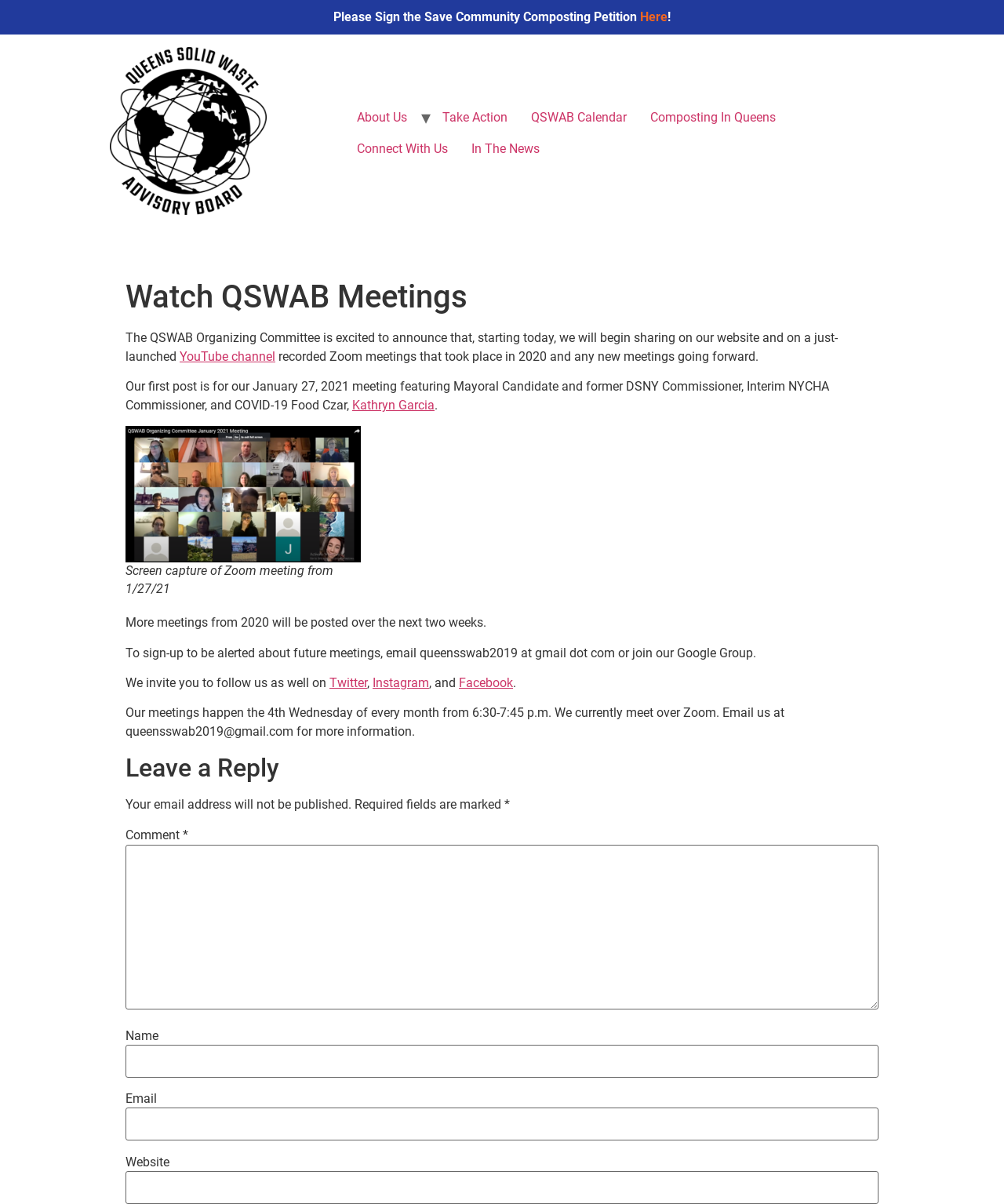Find and specify the bounding box coordinates that correspond to the clickable region for the instruction: "Sign the Save Community Composting Petition".

[0.332, 0.008, 0.638, 0.02]